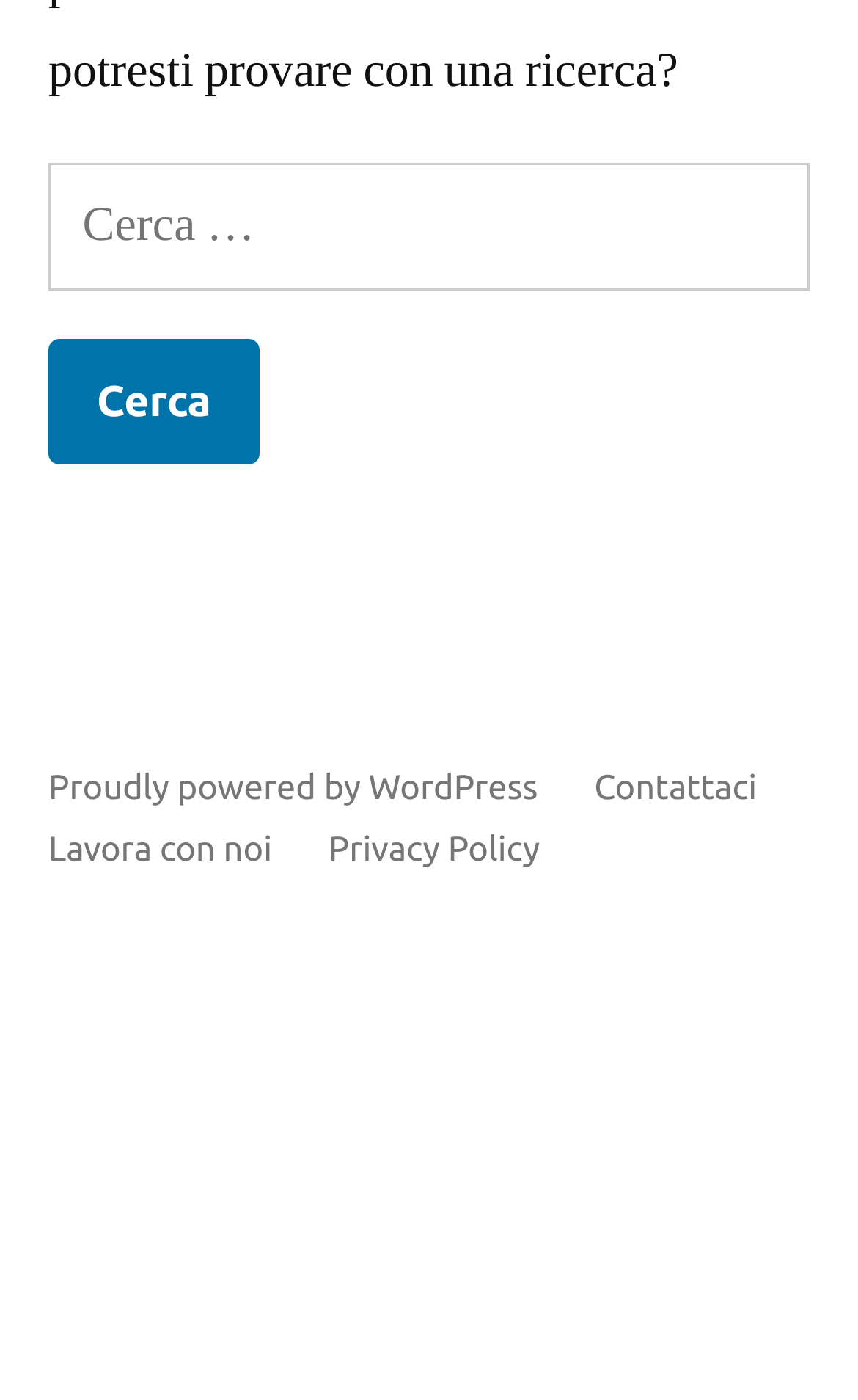Find the bounding box of the web element that fits this description: "Contattaci".

[0.692, 0.547, 0.882, 0.575]